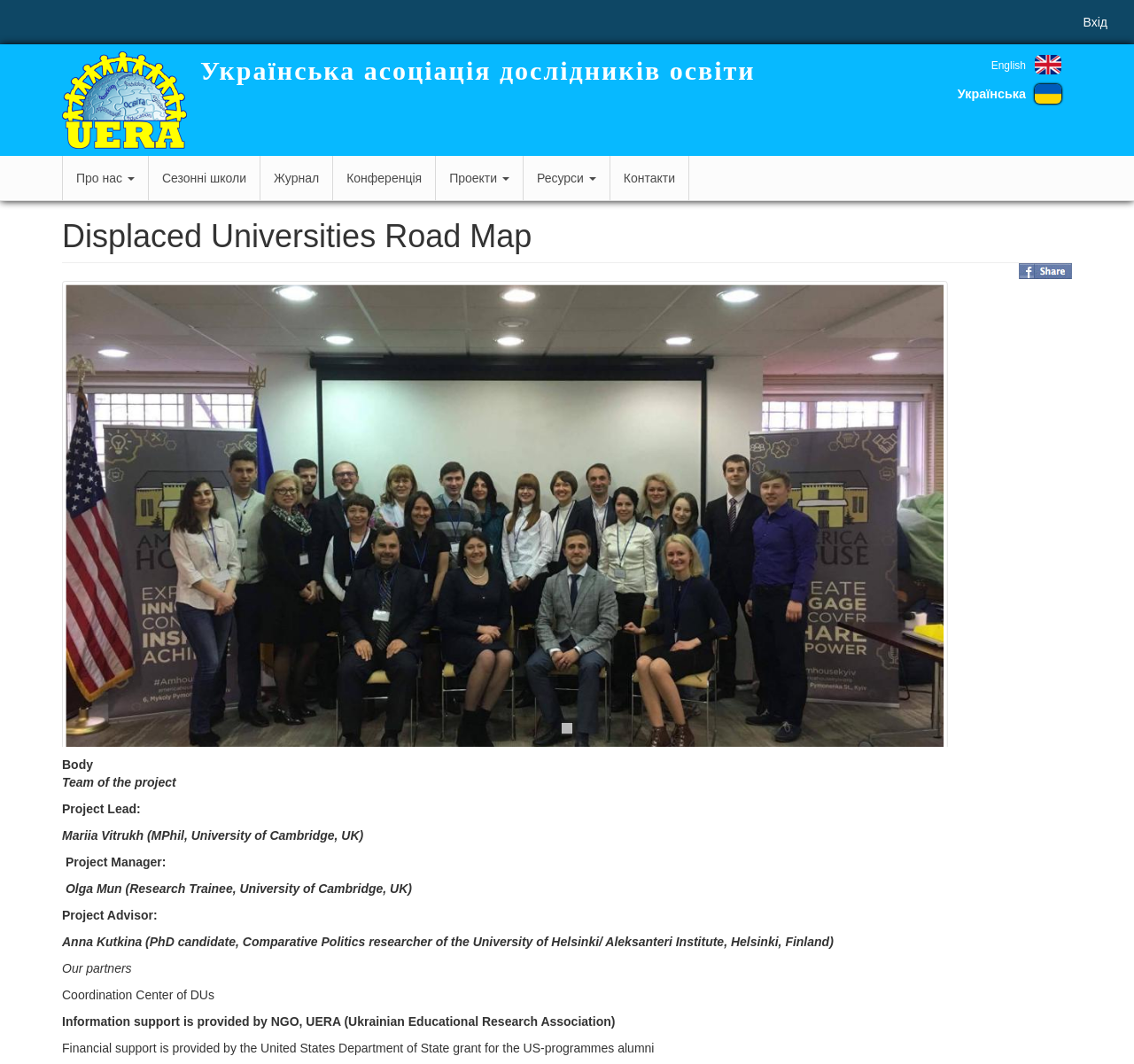Locate the bounding box coordinates of the area where you should click to accomplish the instruction: "Go to the 'Головна' page".

[0.055, 0.048, 0.165, 0.14]